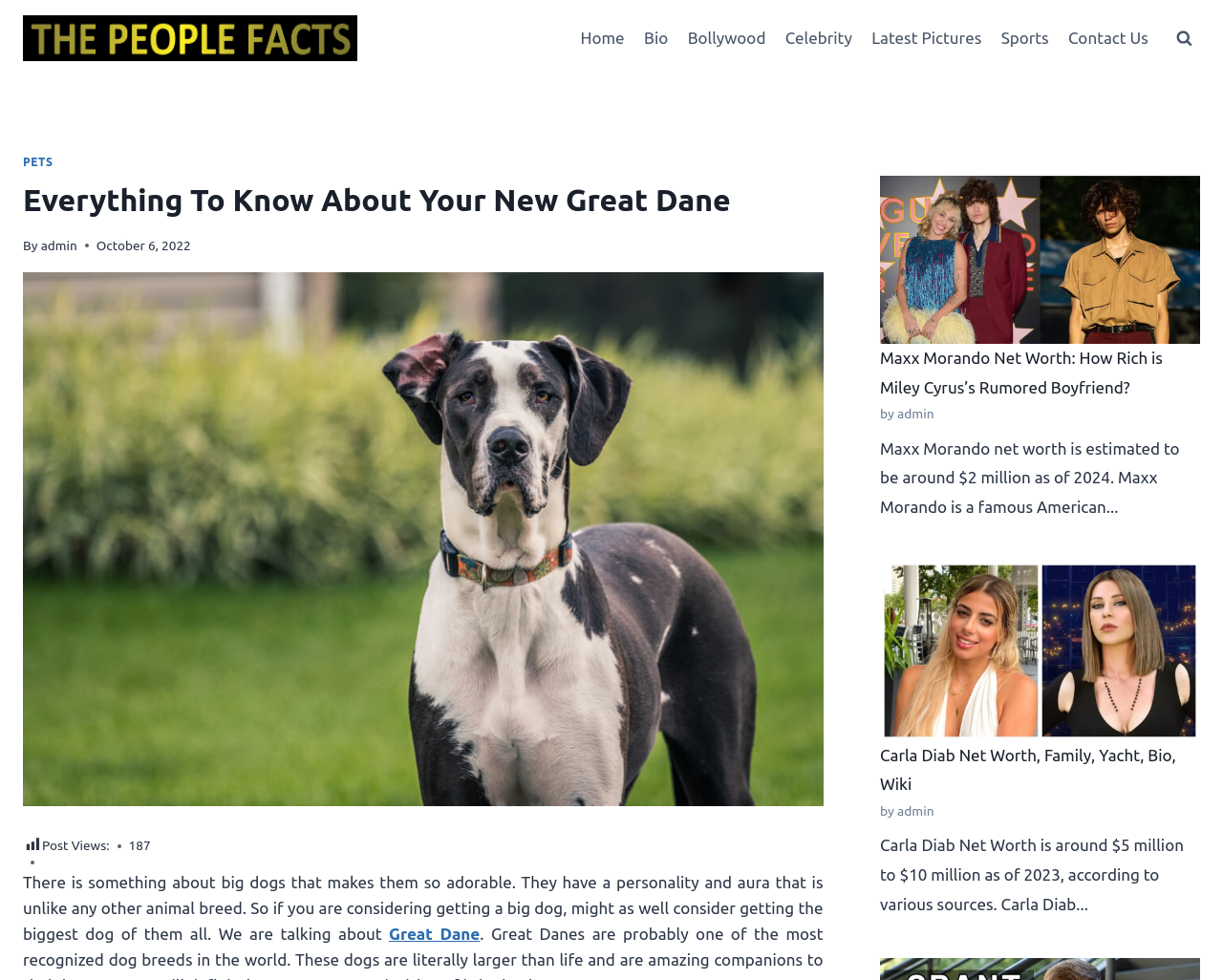Answer the following query with a single word or phrase:
What is the estimated net worth of Carla Diab?

$5 million to $10 million